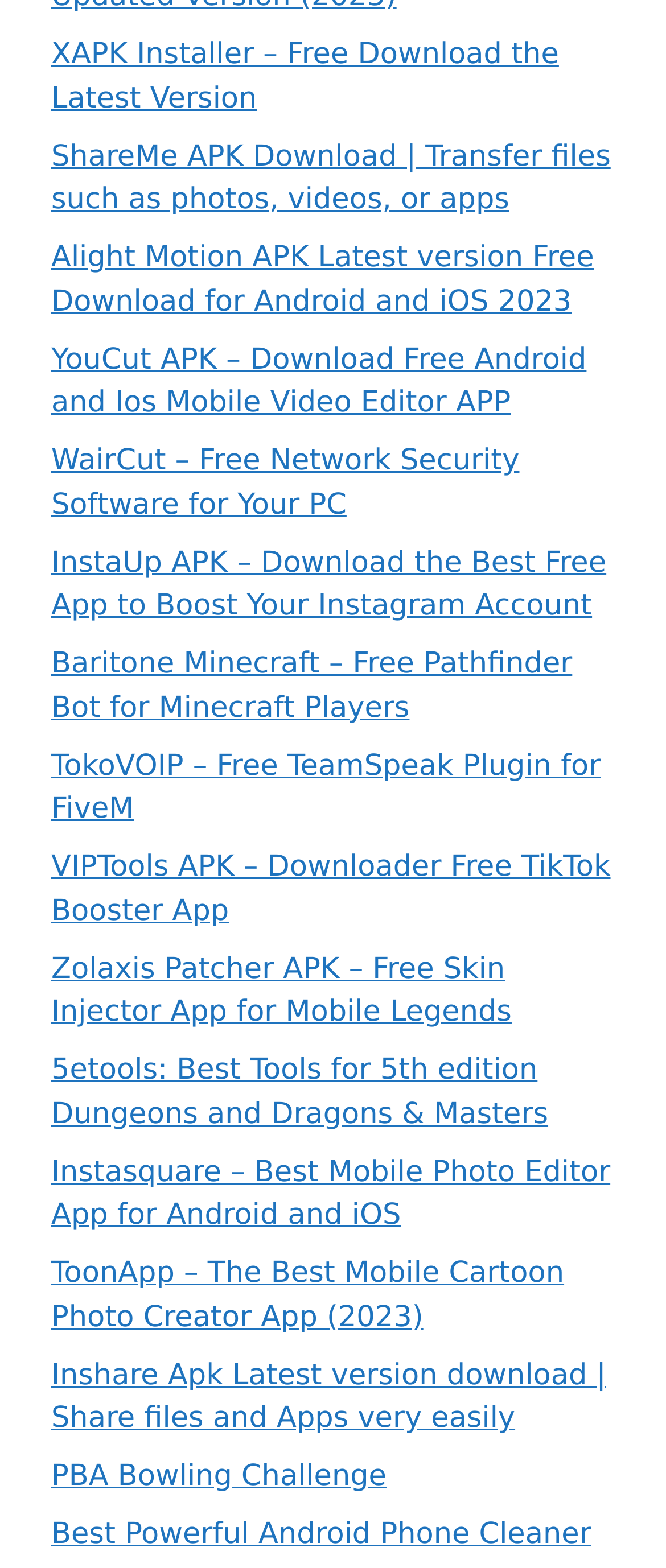Determine the bounding box coordinates of the clickable element necessary to fulfill the instruction: "Download InstaUp APK". Provide the coordinates as four float numbers within the 0 to 1 range, i.e., [left, top, right, bottom].

[0.077, 0.348, 0.91, 0.397]